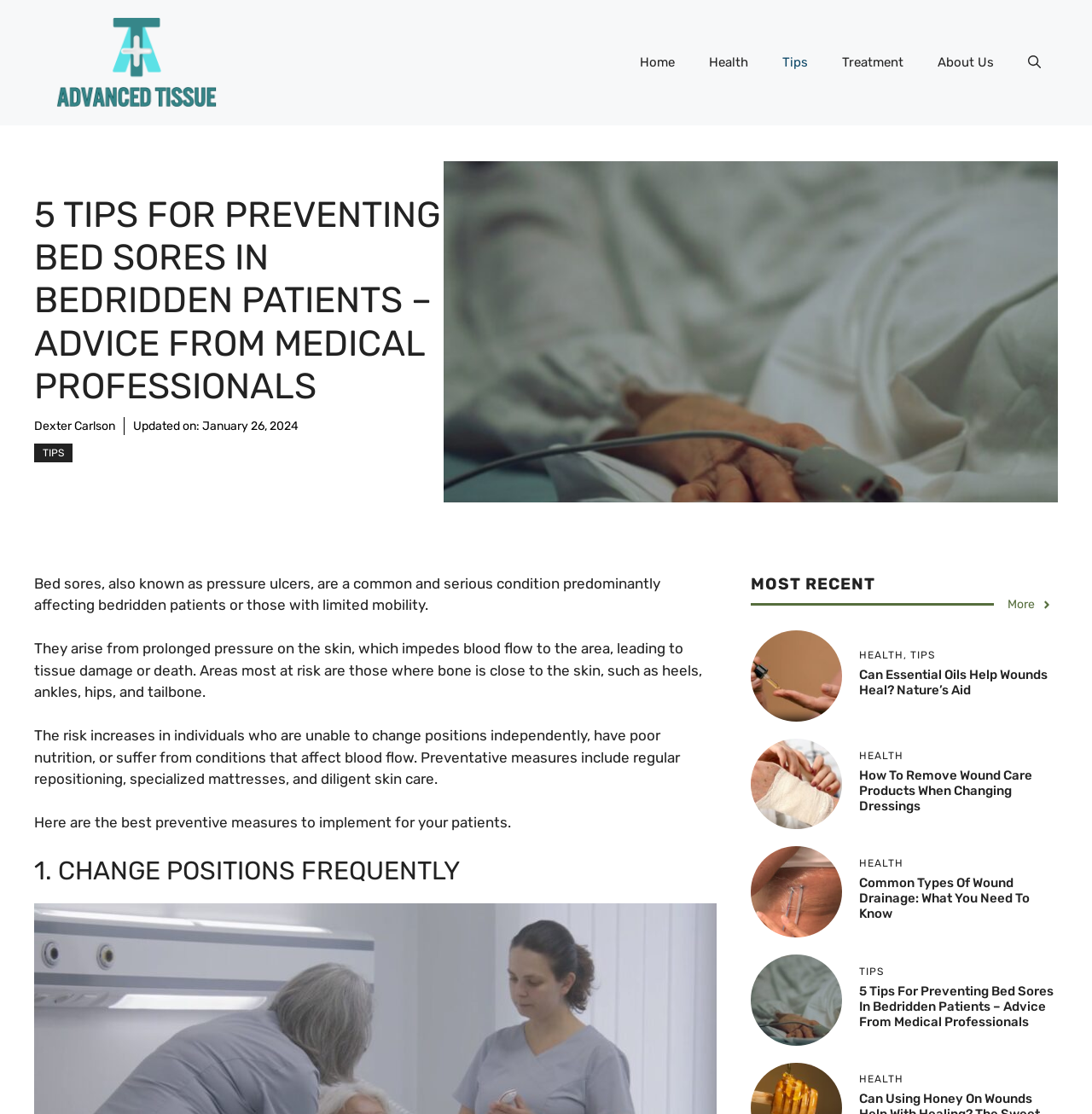What is the main topic of this webpage?
Based on the visual information, provide a detailed and comprehensive answer.

Based on the webpage content, the main topic is about preventing bed sores in bedridden patients, which is evident from the heading '5 TIPS FOR PREVENTING BED SORES IN BEDRIDDEN PATIENTS – ADVICE FROM MEDICAL PROFESSIONALS' and the subsequent text discussing the importance of preventing bed sores.